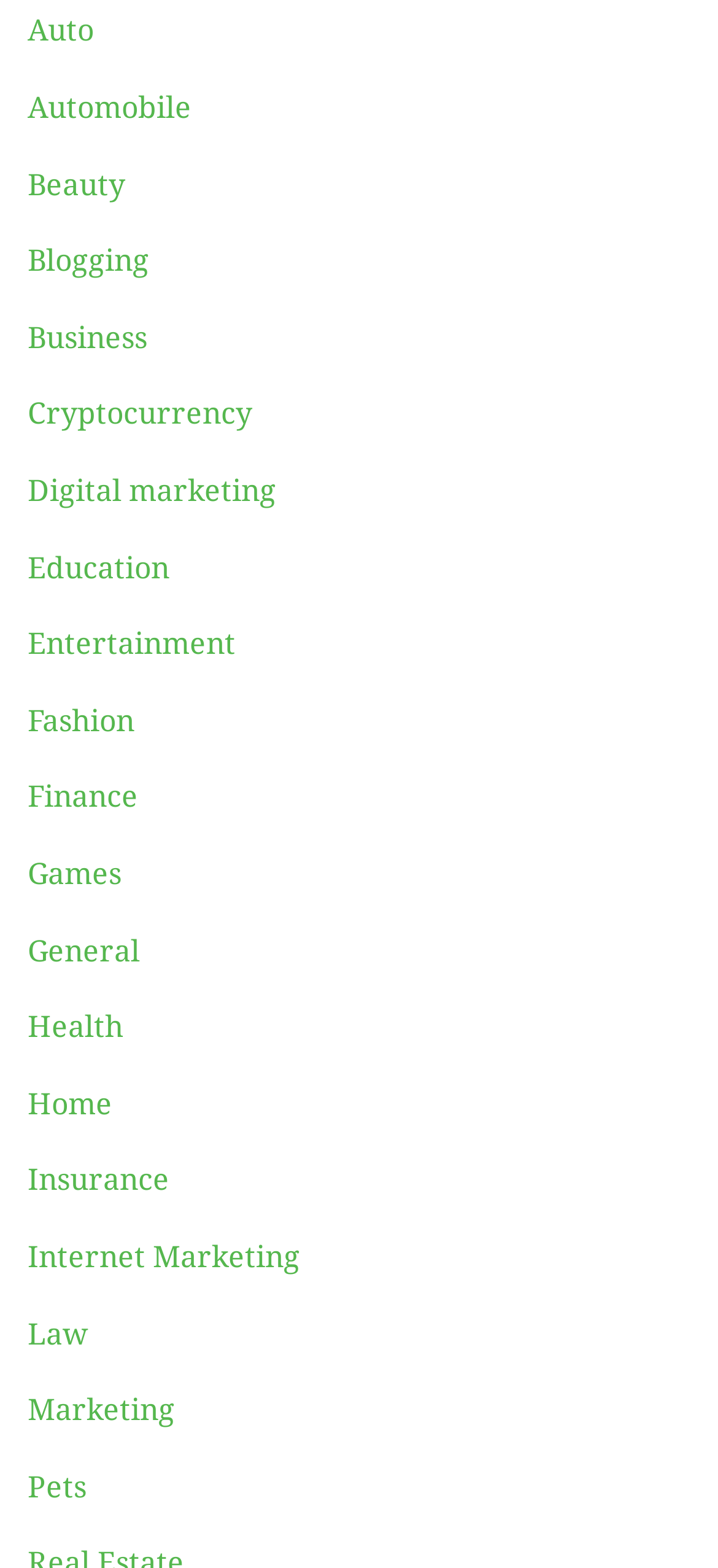Is there a category for Health?
Examine the webpage screenshot and provide an in-depth answer to the question.

I scanned the list of categories and found that 'Health' is one of the options available, located near the middle of the list.